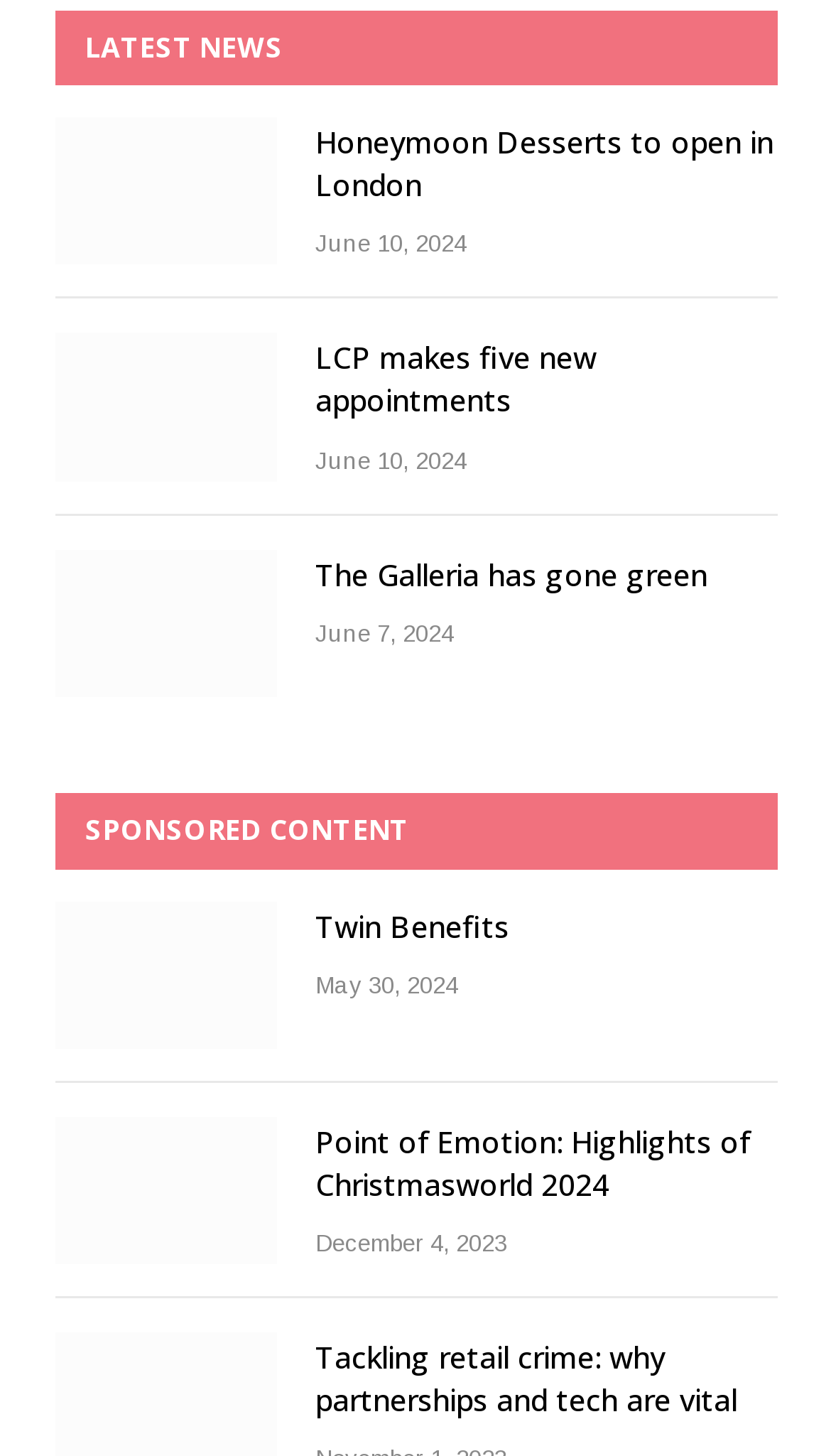Answer this question using a single word or a brief phrase:
How many sponsored content articles are on this page?

1